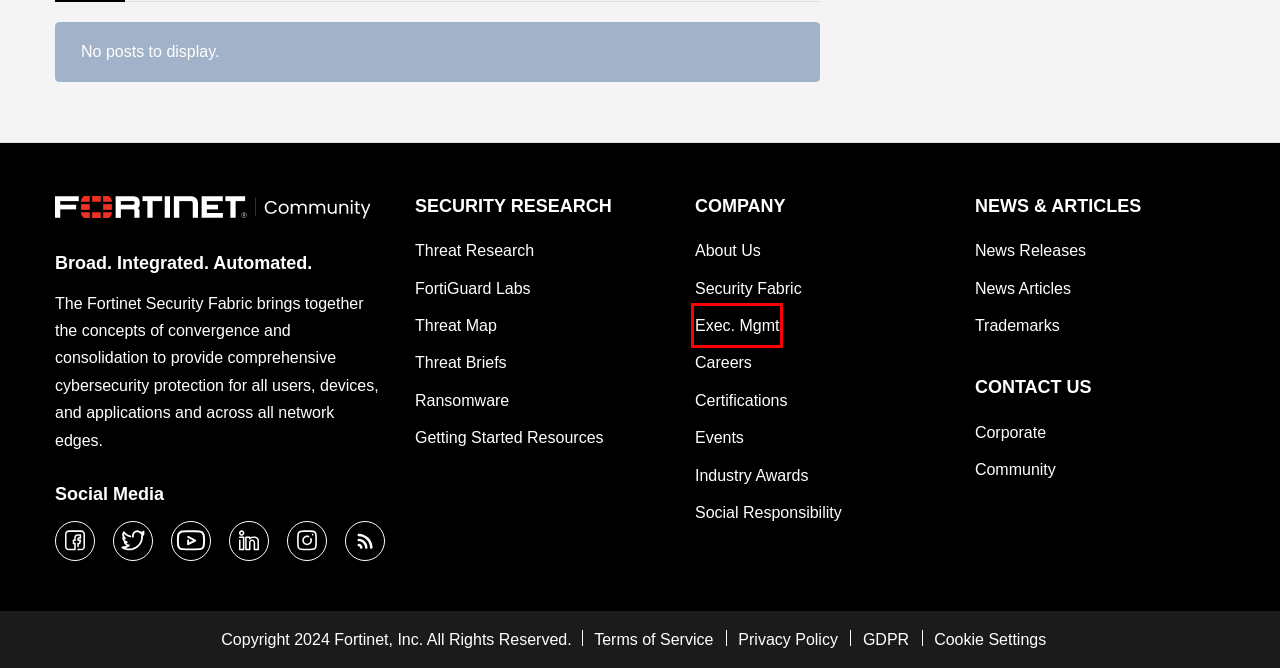Examine the screenshot of a webpage with a red rectangle bounding box. Select the most accurate webpage description that matches the new webpage after clicking the element within the bounding box. Here are the candidates:
A. Executive Leadership | Meet the Fortinet Management Team
B. Fortinet Customer Guide
C. Learn more about Fortinet and the Security Fabric
D. Upcoming webinars, events and conferences around the world | Fortinet
E. Terms of Service
F. Industry Awards | Fortinet Accolades
G. Fortinet Ransomware and Phishing Prevention Solutions
H. FortiGuard Labs - Threat Intelligence Platform | Fortinet

A